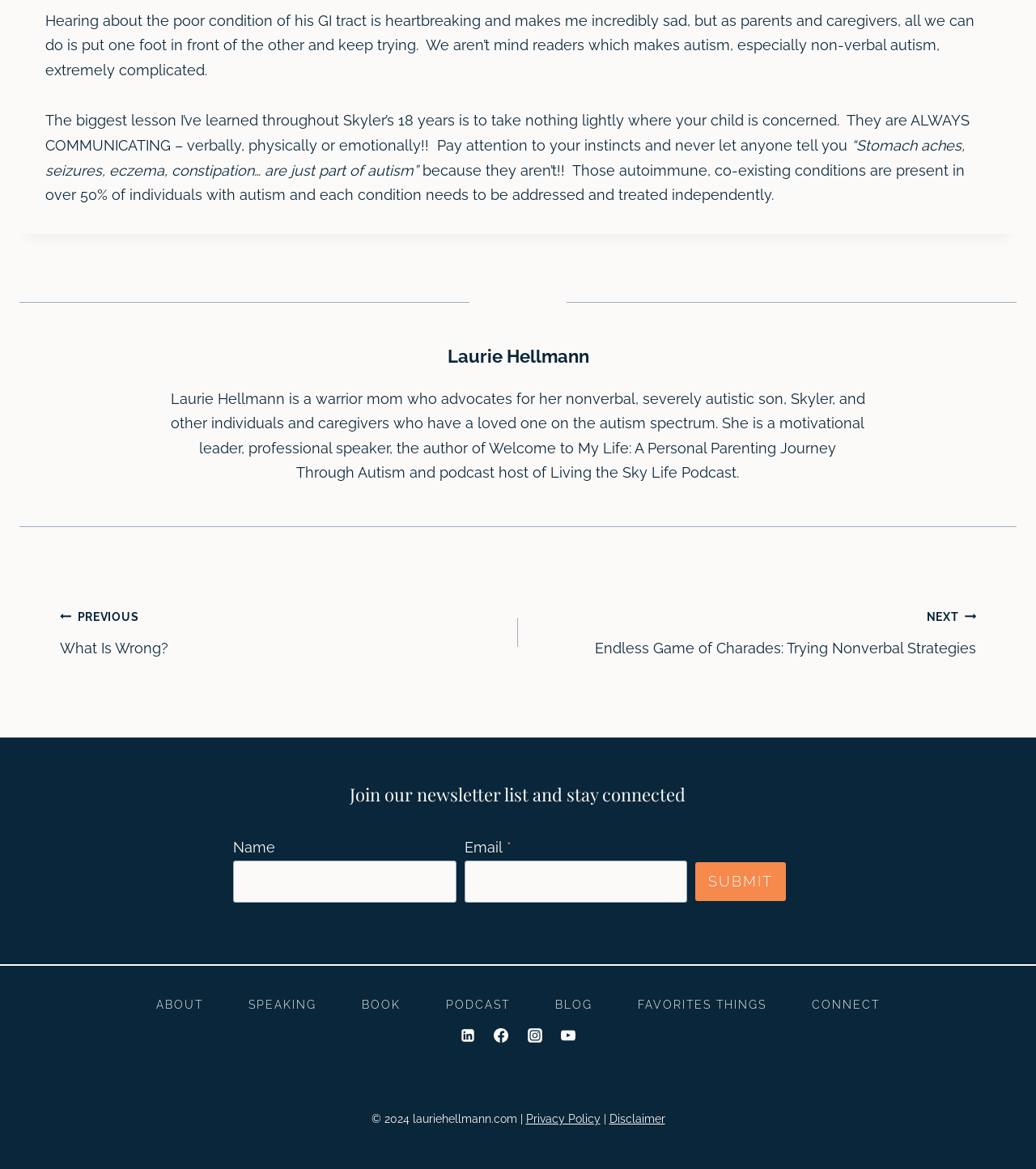What is the name of the author of the book 'Welcome to My Life: A Personal Parenting Journey Through Autism'?
Using the details from the image, give an elaborate explanation to answer the question.

The answer can be found by reading the text associated with the image of Laurie Hellmann, which describes her as the author of the book 'Welcome to My Life: A Personal Parenting Journey Through Autism'.